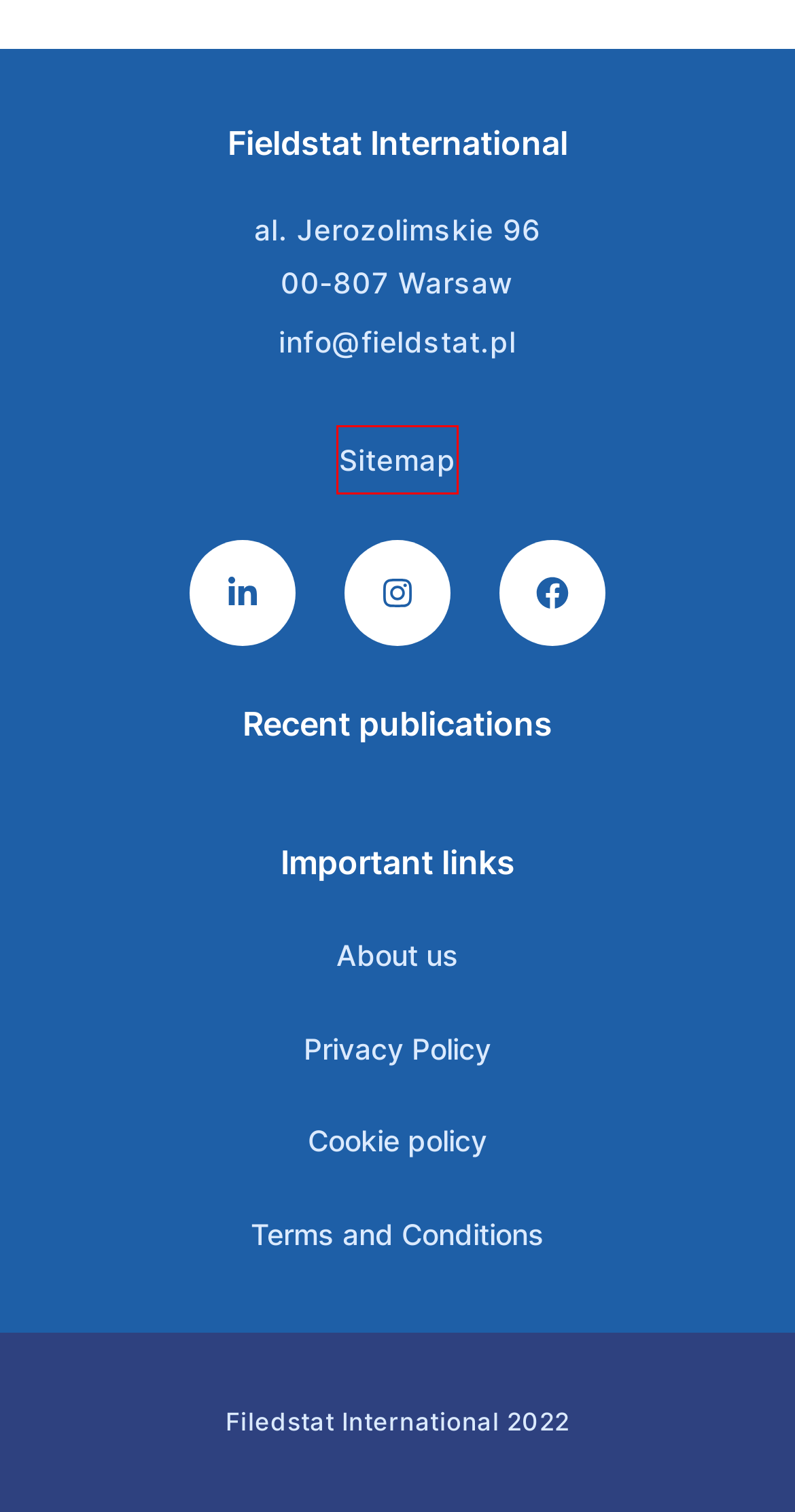Given a screenshot of a webpage with a red bounding box highlighting a UI element, choose the description that best corresponds to the new webpage after clicking the element within the red bounding box. Here are your options:
A. » Contact
B. » Privacy Policy
C. » Raporty
D. » Sitemap
E. » Terms and Conditions
F. » About us
G. Agencja badawcza Fieldstat ® - Badania rynku i opinii
H. » Cookie policy

D